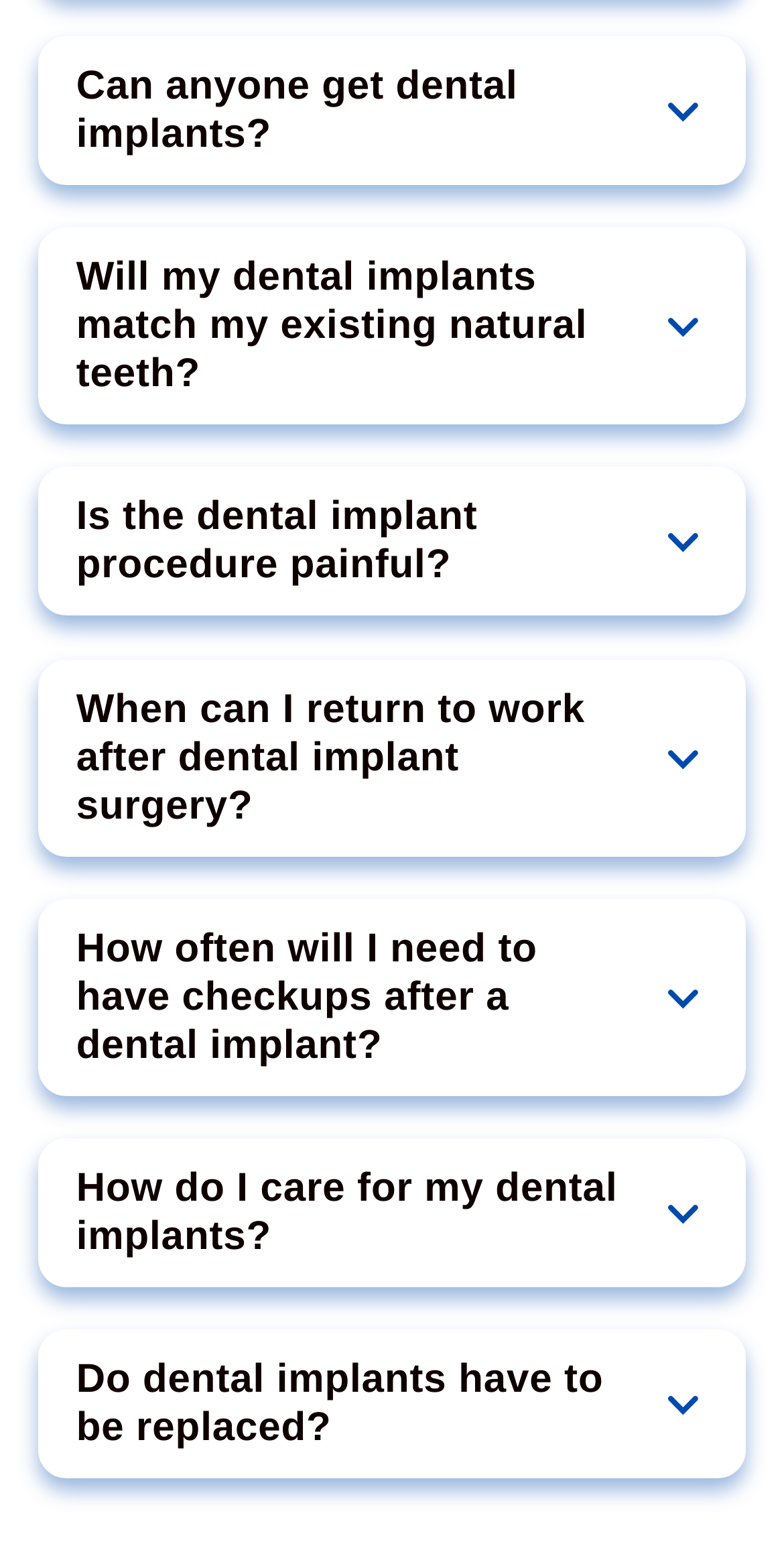Can dental implants match natural teeth?
Using the visual information, respond with a single word or phrase.

Yes